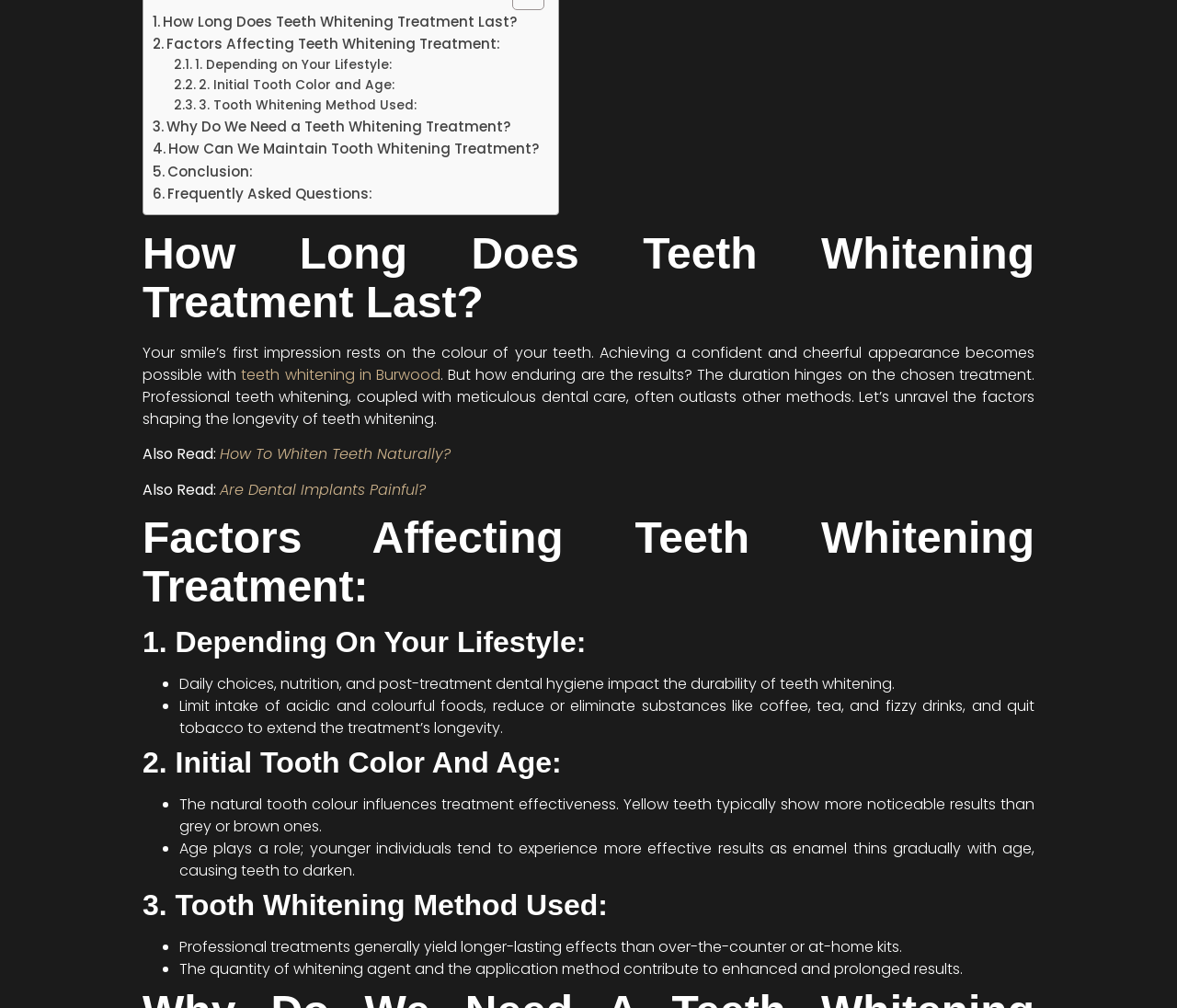What type of teeth typically show more noticeable results?
Using the image provided, answer with just one word or phrase.

Yellow teeth